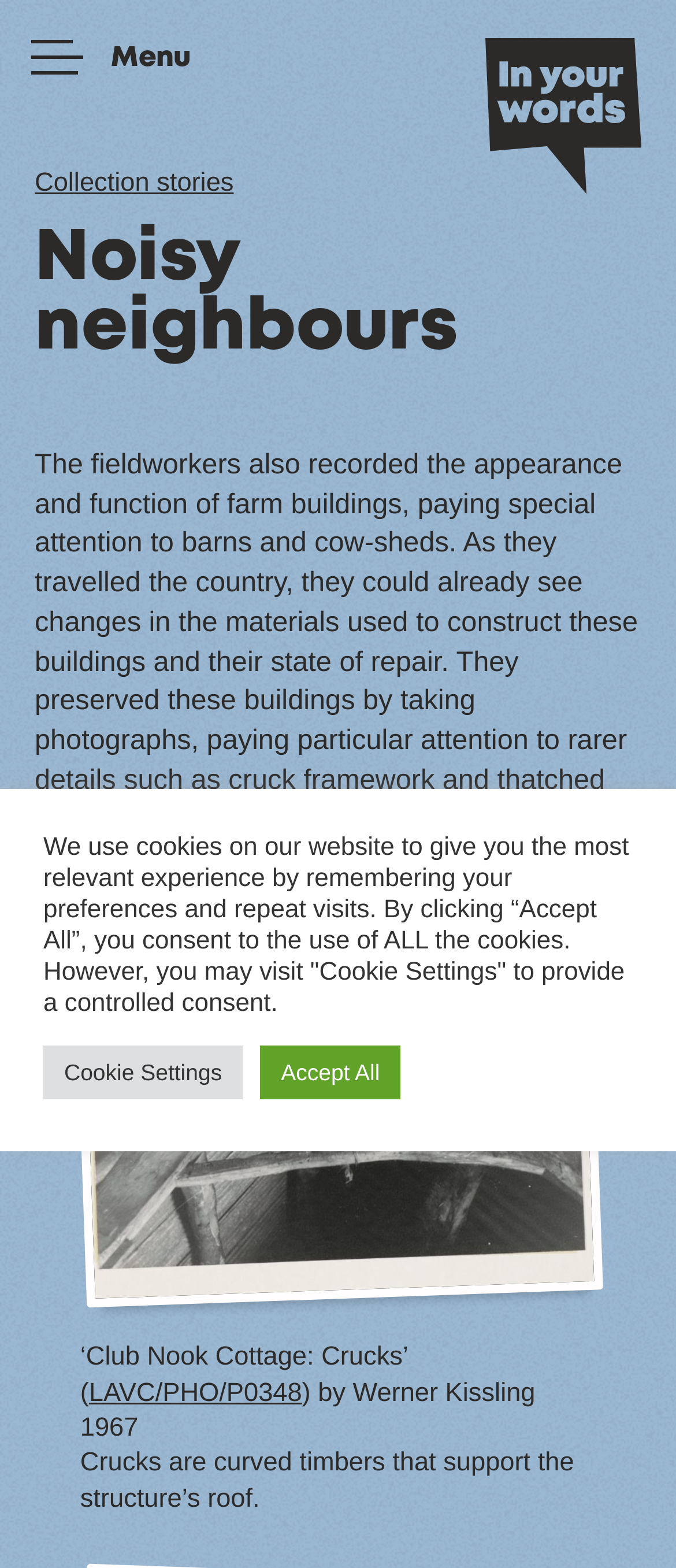Please respond to the question with a concise word or phrase:
What is the name of the photographer who took the photo 'Club Nook Cottage: Crucks'?

Werner Kissling